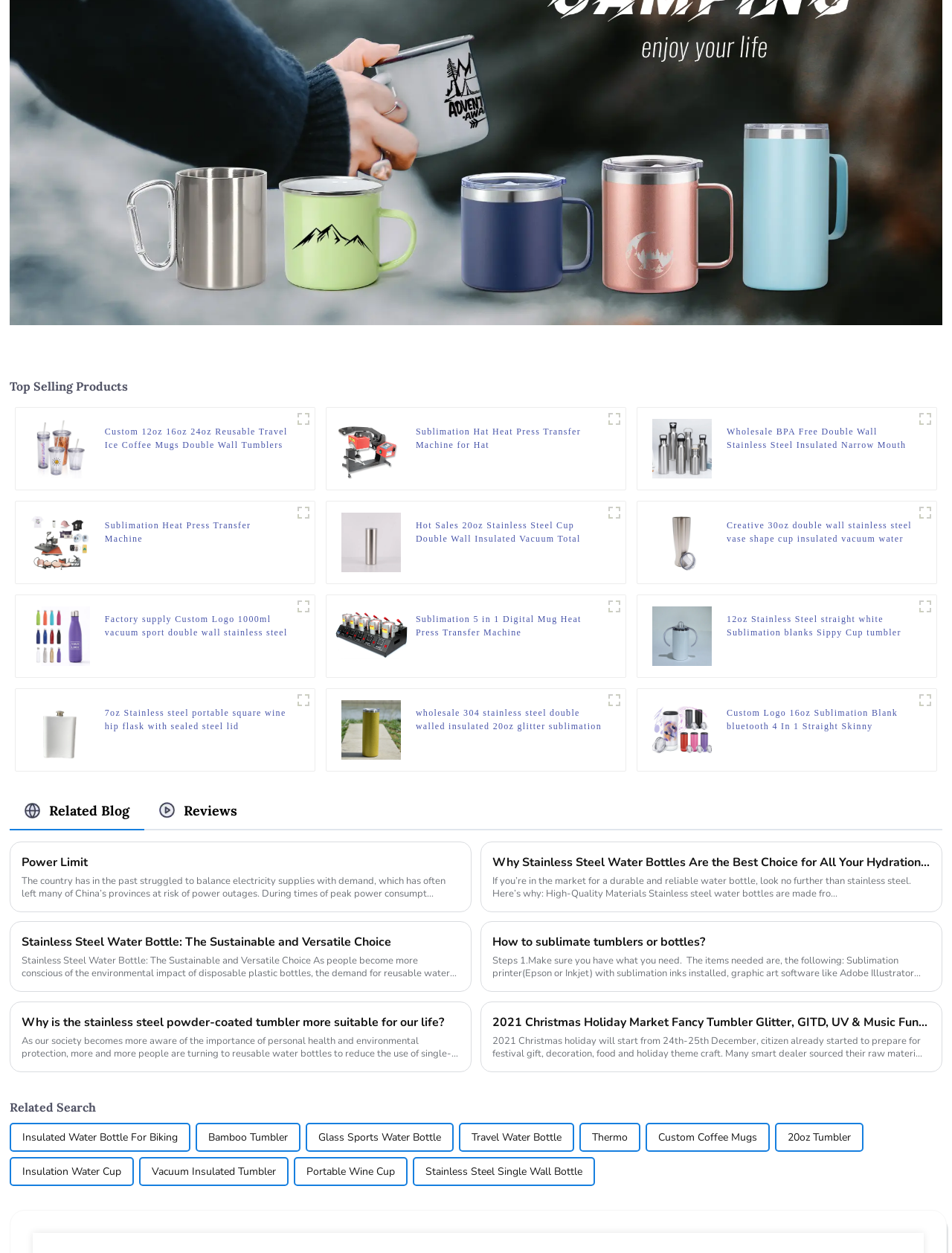Please find and report the bounding box coordinates of the element to click in order to perform the following action: "Click on the 'Home' link". The coordinates should be expressed as four float numbers between 0 and 1, in the format [left, top, right, bottom].

None